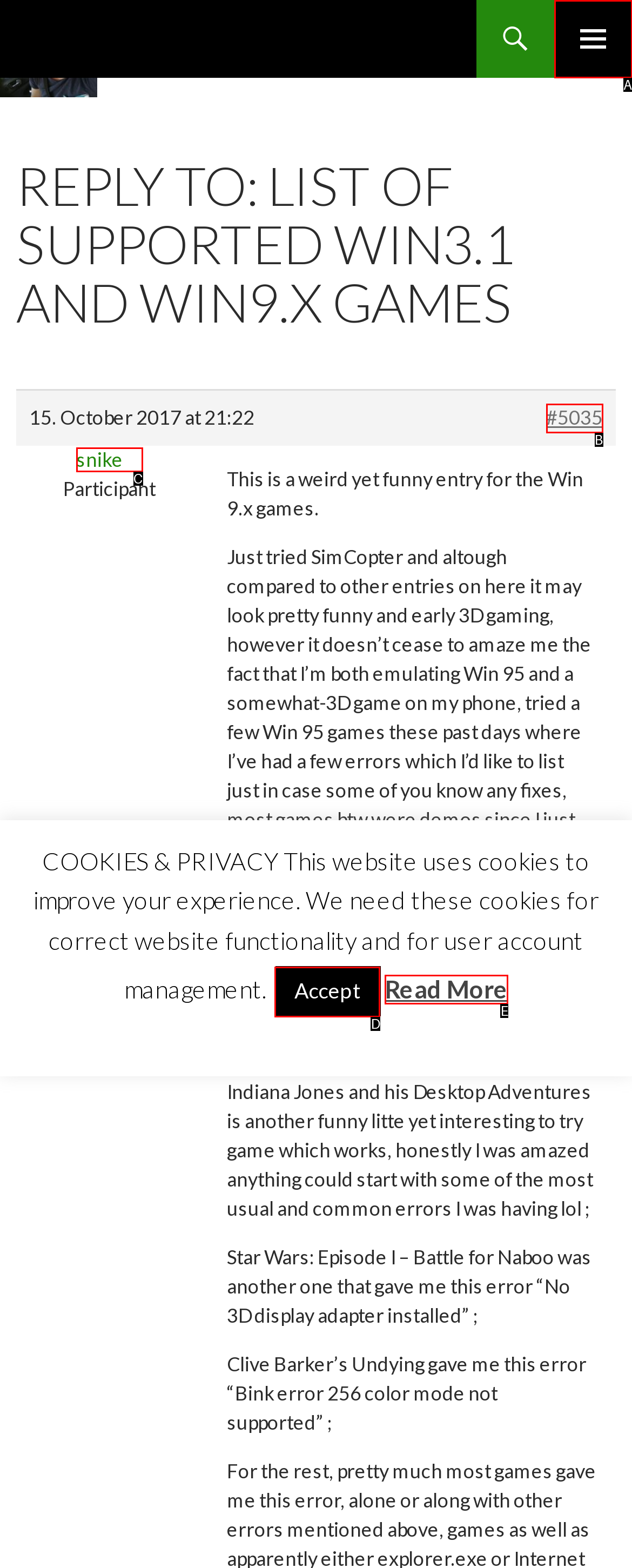Pick the option that corresponds to: Primary Menu
Provide the letter of the correct choice.

A